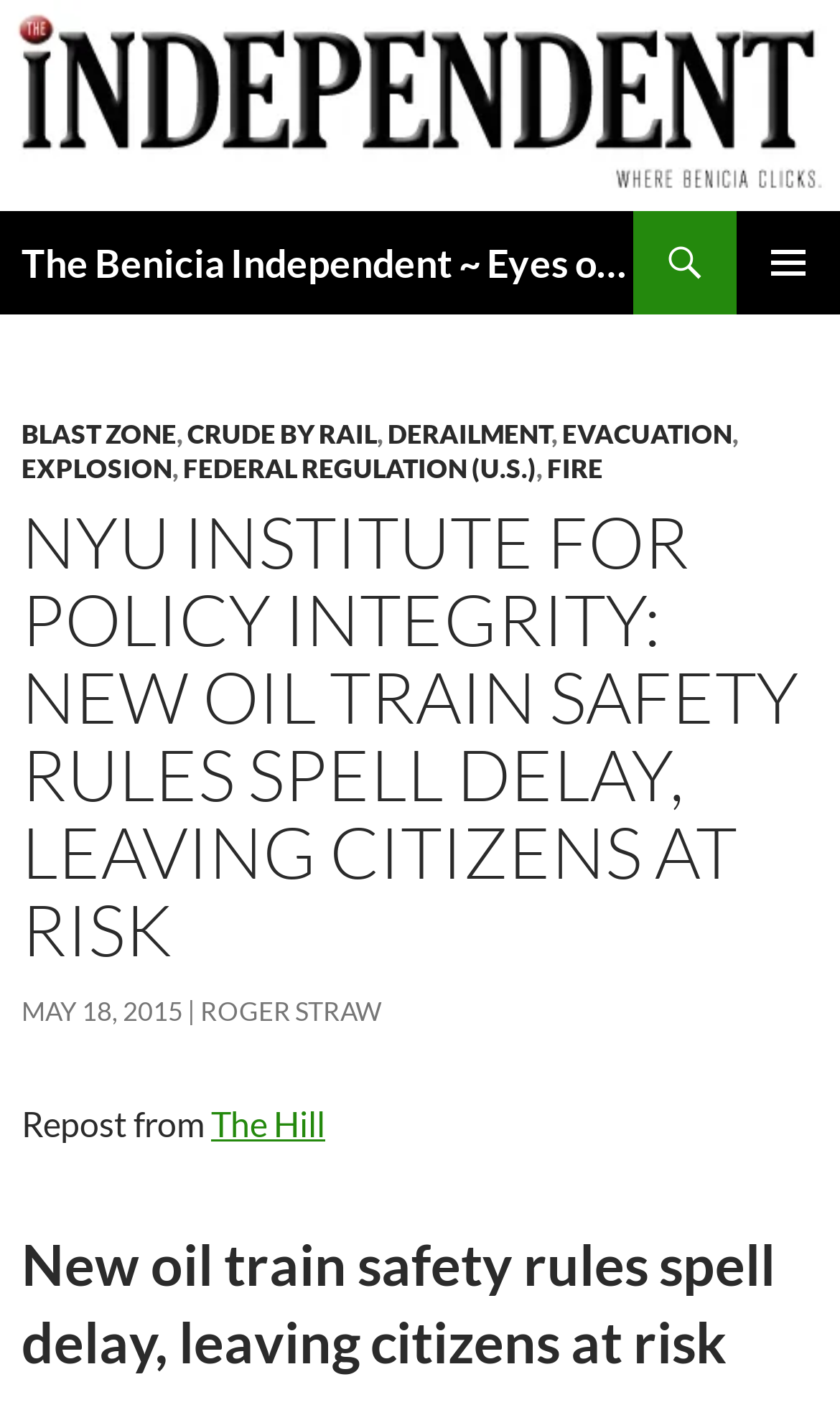Could you specify the bounding box coordinates for the clickable section to complete the following instruction: "Open the primary menu"?

[0.877, 0.15, 1.0, 0.223]